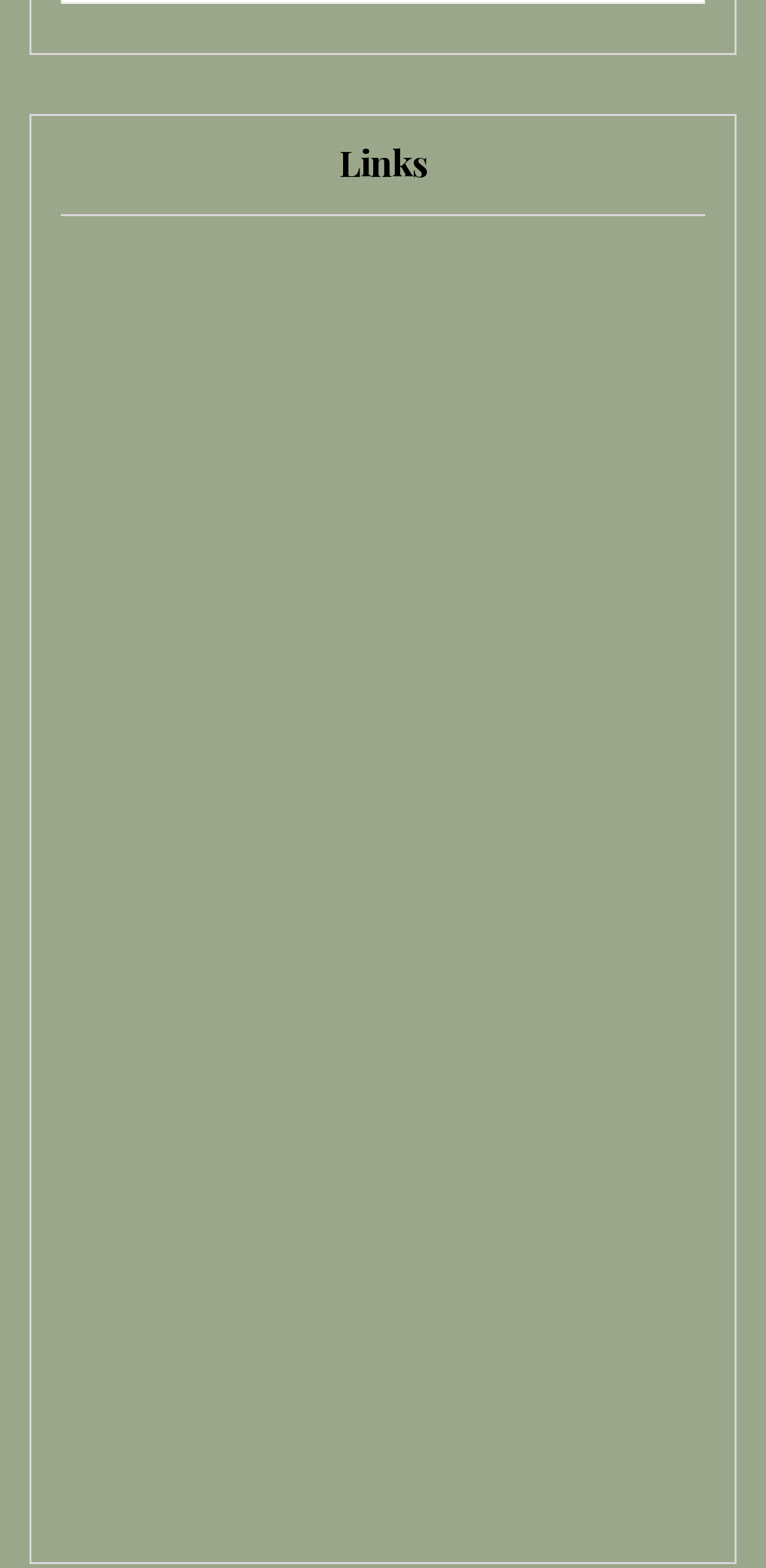Please identify the bounding box coordinates of the clickable area that will fulfill the following instruction: "check out the Helena Bogosian Clay Illustrations". The coordinates should be in the format of four float numbers between 0 and 1, i.e., [left, top, right, bottom].

[0.079, 0.292, 0.685, 0.316]